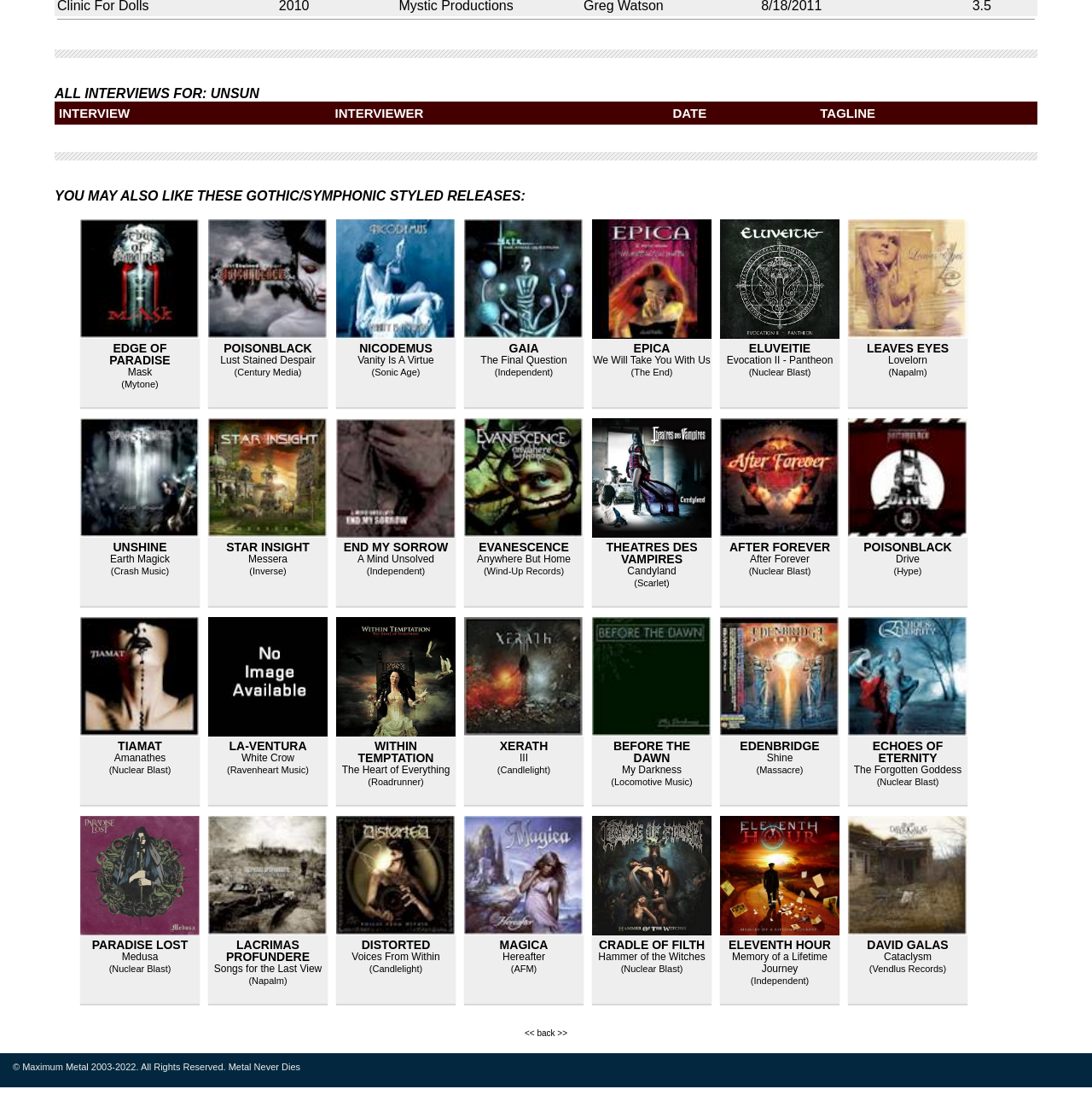Identify the bounding box coordinates of the clickable region required to complete the instruction: "Click on the link 'EPICA'". The coordinates should be given as four float numbers within the range of 0 and 1, i.e., [left, top, right, bottom].

[0.58, 0.312, 0.614, 0.324]